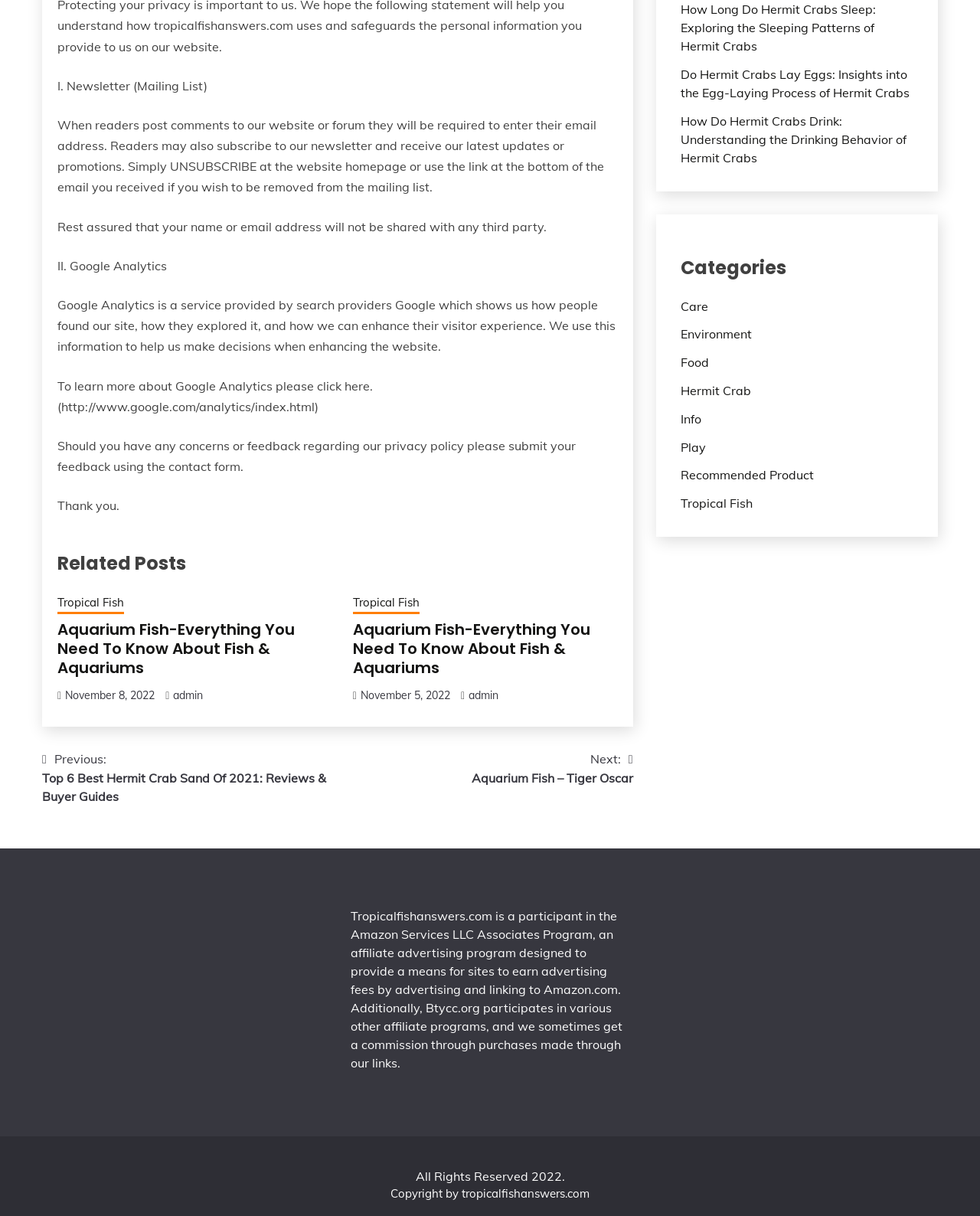Determine the bounding box of the UI component based on this description: "Play". The bounding box coordinates should be four float values between 0 and 1, i.e., [left, top, right, bottom].

[0.694, 0.361, 0.72, 0.374]